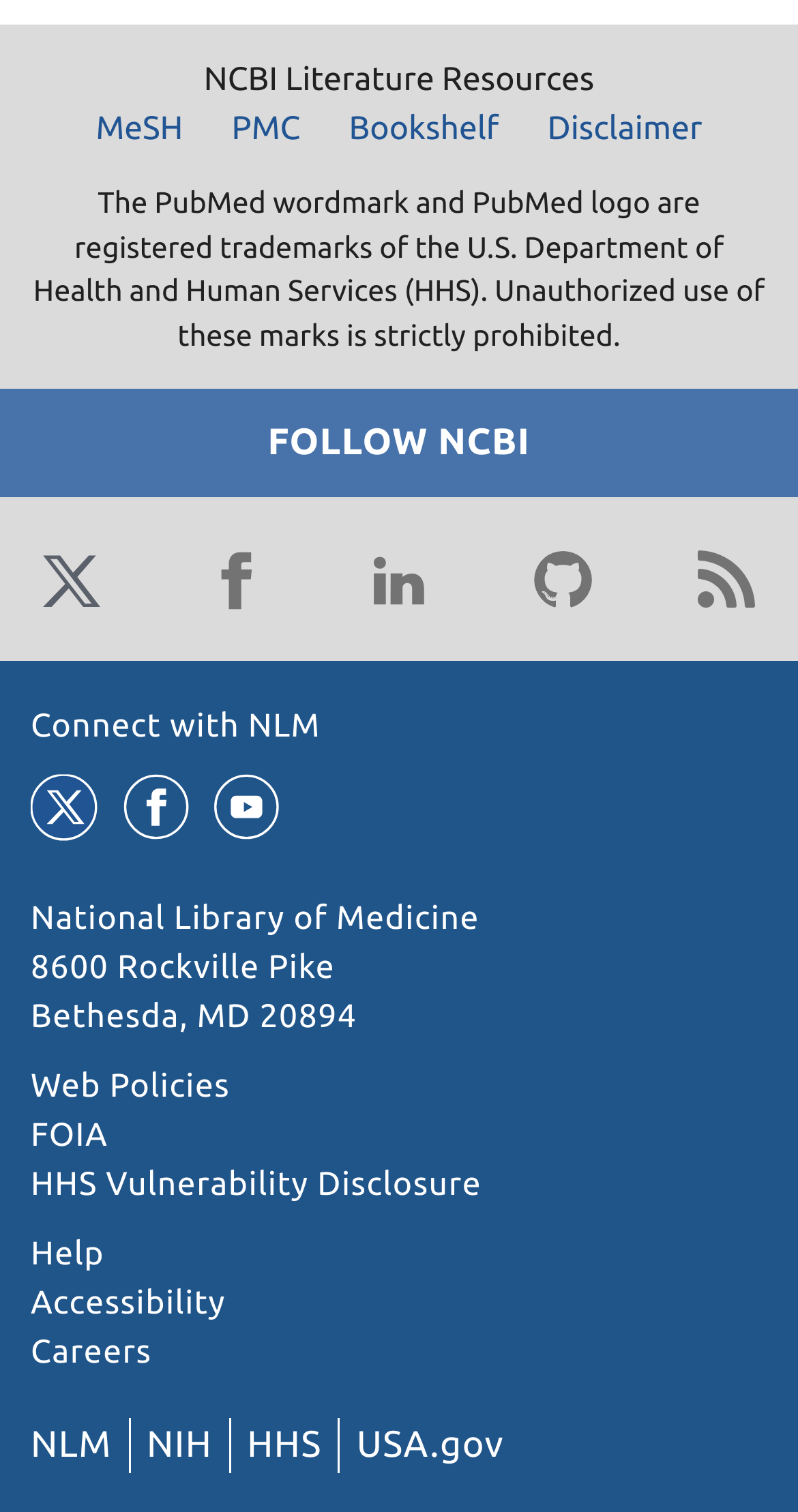What is the disclaimer about?
Please provide an in-depth and detailed response to the question.

I found the answer by looking at the static text element with the bounding box coordinates [0.042, 0.123, 0.958, 0.232], which contains the text 'The PubMed wordmark and PubMed logo are registered trademarks of the U.S. Department of Health and Human Services (HHS). Unauthorized use of these marks is strictly prohibited'.